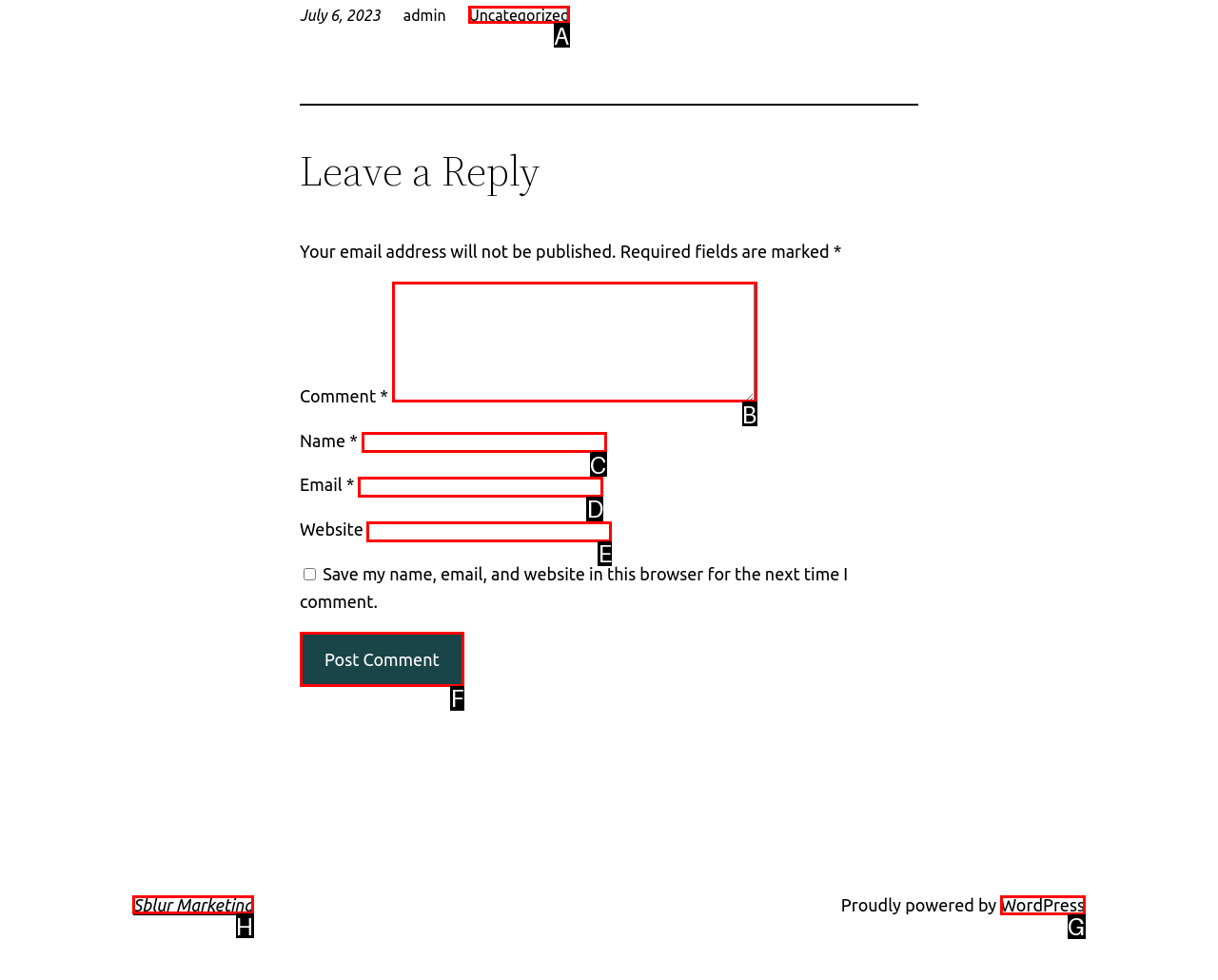Select the appropriate bounding box to fulfill the task: Visit the Sblur Marketing website Respond with the corresponding letter from the choices provided.

H